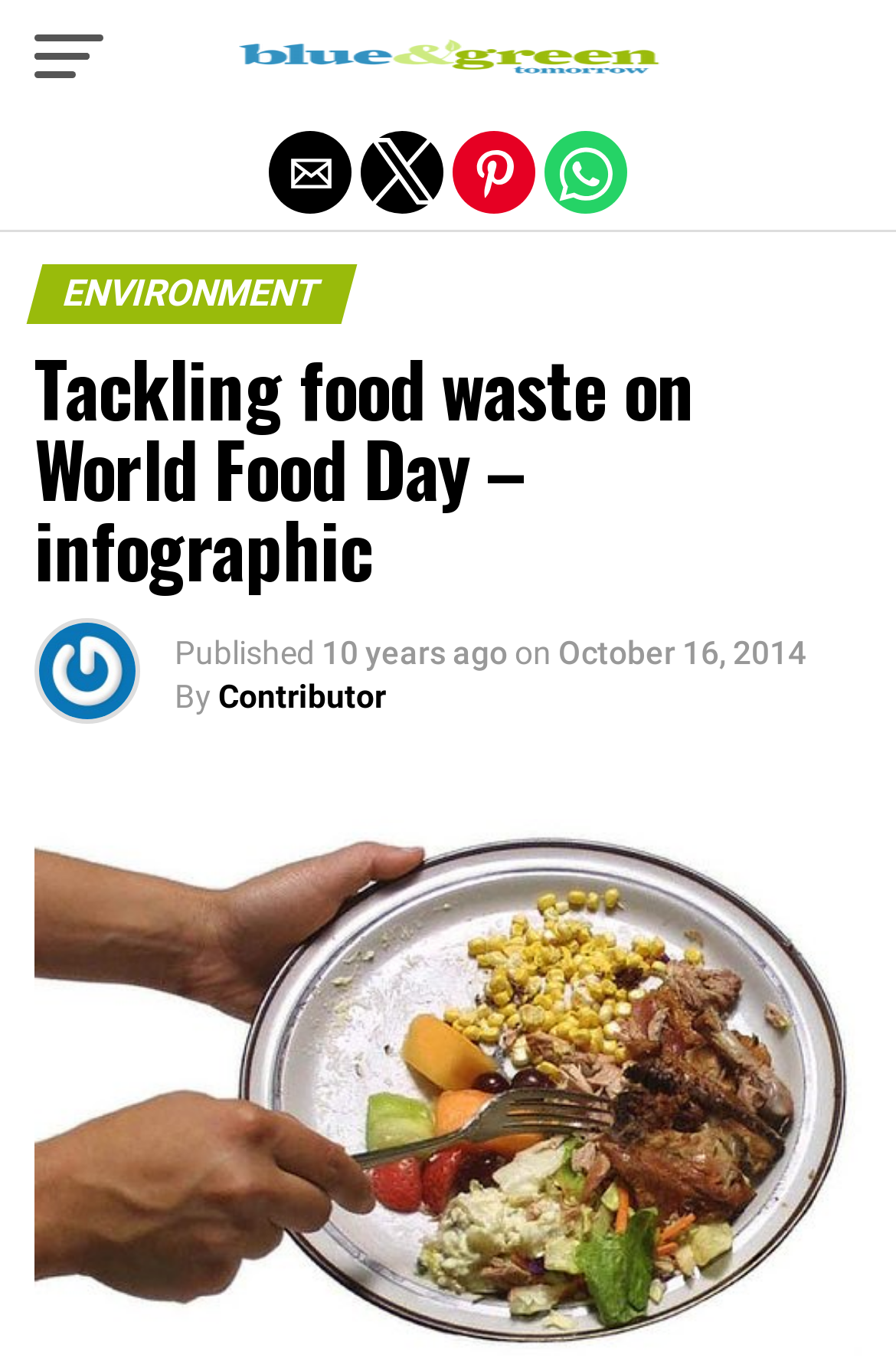Using the details in the image, give a detailed response to the question below:
What is the category of the article?

I determined the answer by looking at the heading 'ENVIRONMENT' which is a sub-element of the HeaderAsNonLandmark element.